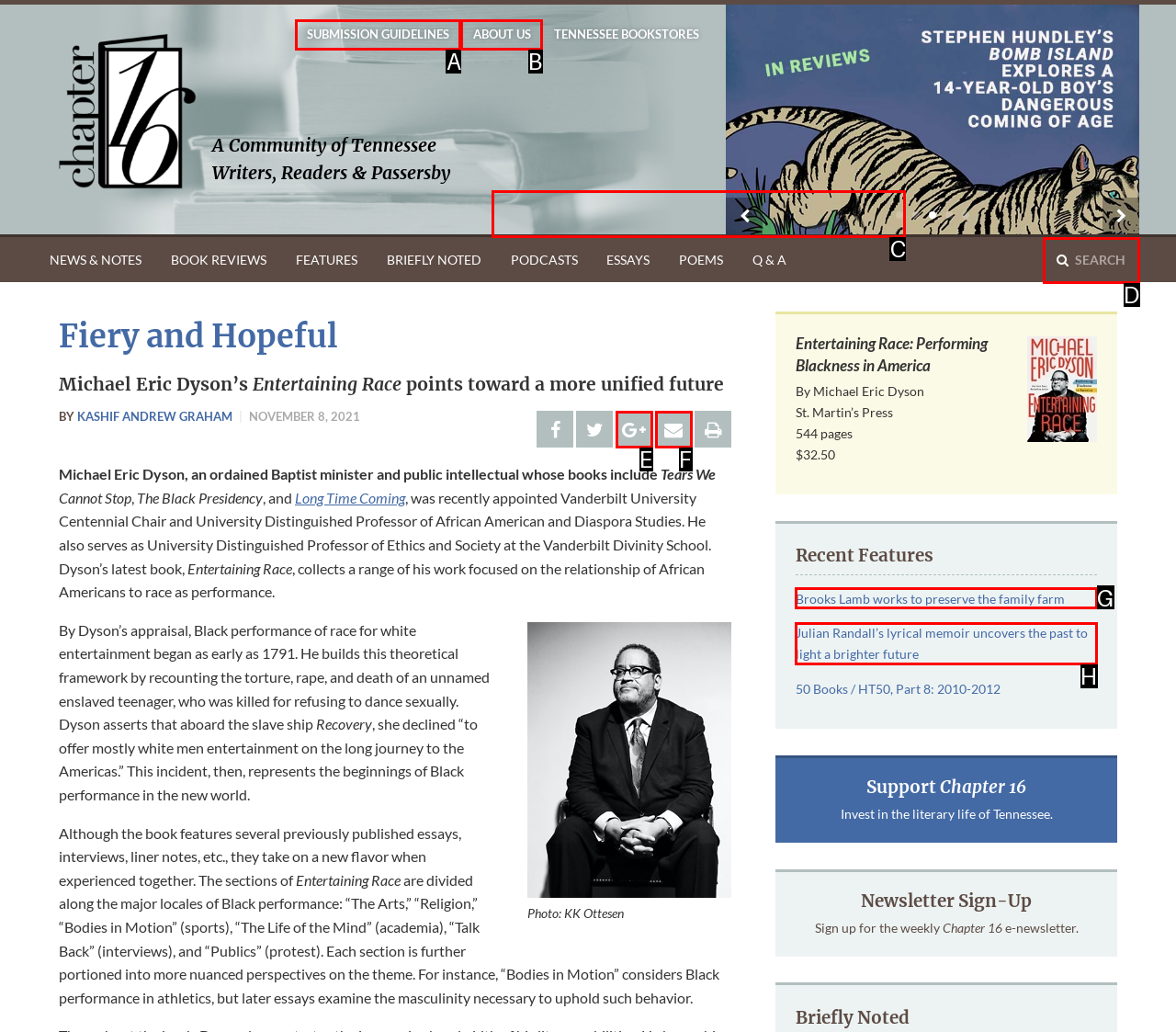Specify which HTML element I should click to complete this instruction: Search for a term Answer with the letter of the relevant option.

C